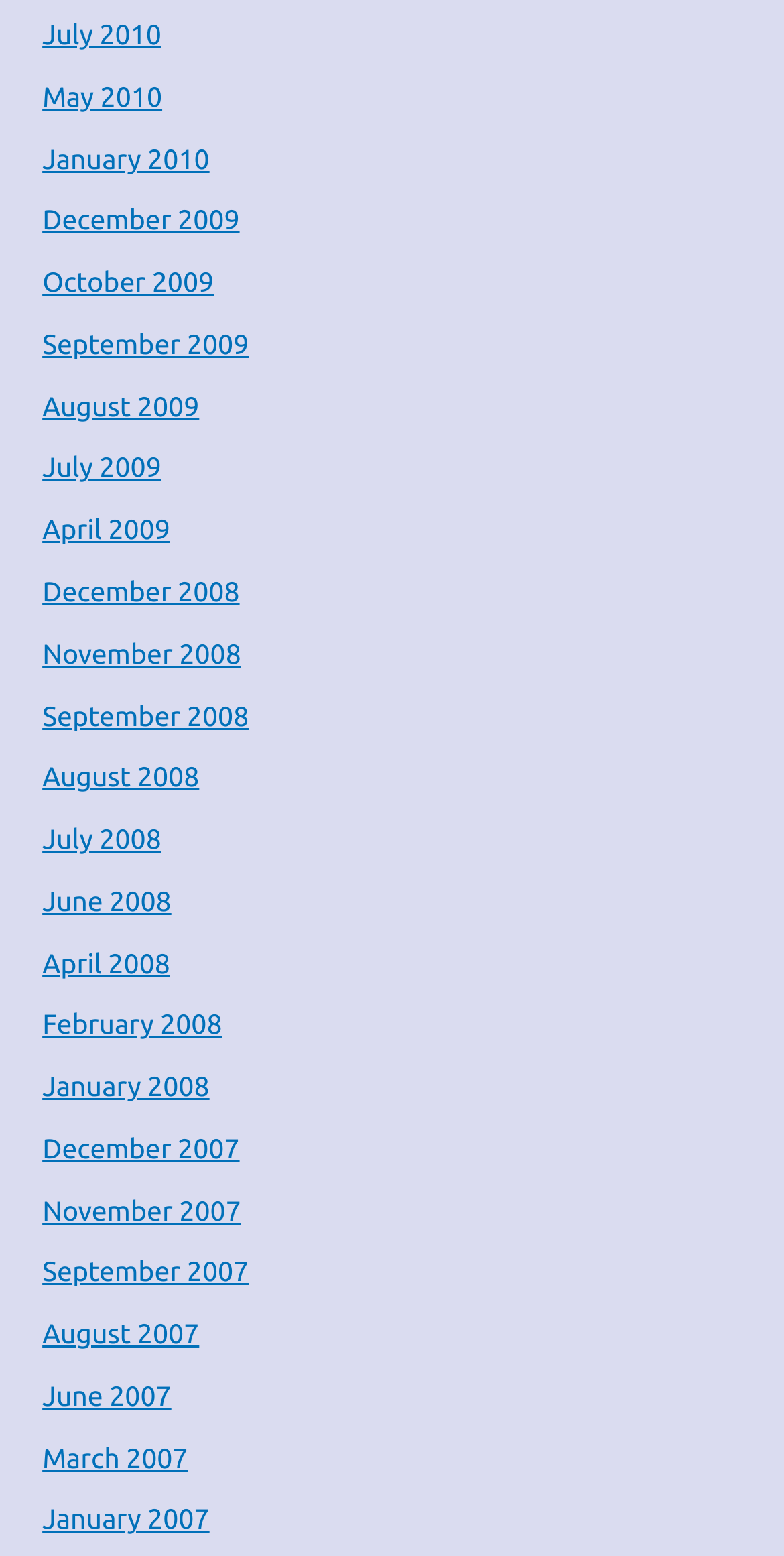Pinpoint the bounding box coordinates of the clickable element needed to complete the instruction: "access September 2007". The coordinates should be provided as four float numbers between 0 and 1: [left, top, right, bottom].

[0.054, 0.807, 0.317, 0.828]